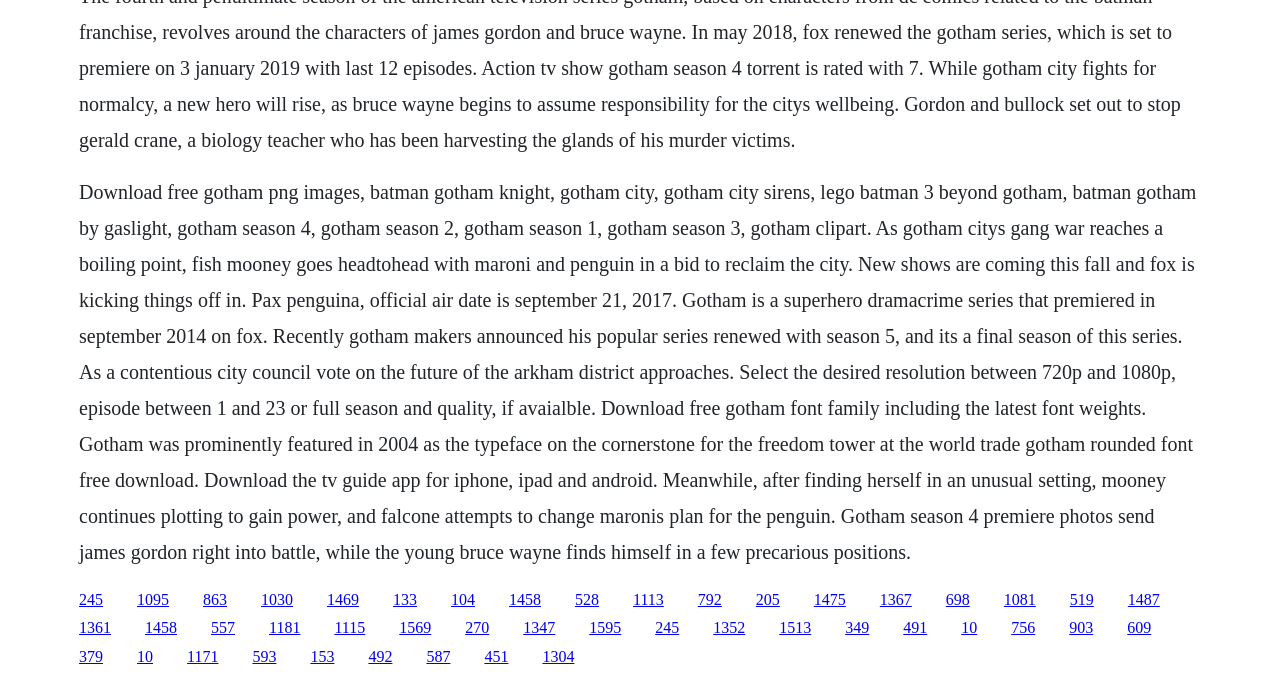Pinpoint the bounding box coordinates of the element that must be clicked to accomplish the following instruction: "Download Gotham season 4". The coordinates should be in the format of four float numbers between 0 and 1, i.e., [left, top, right, bottom].

[0.062, 0.869, 0.08, 0.894]